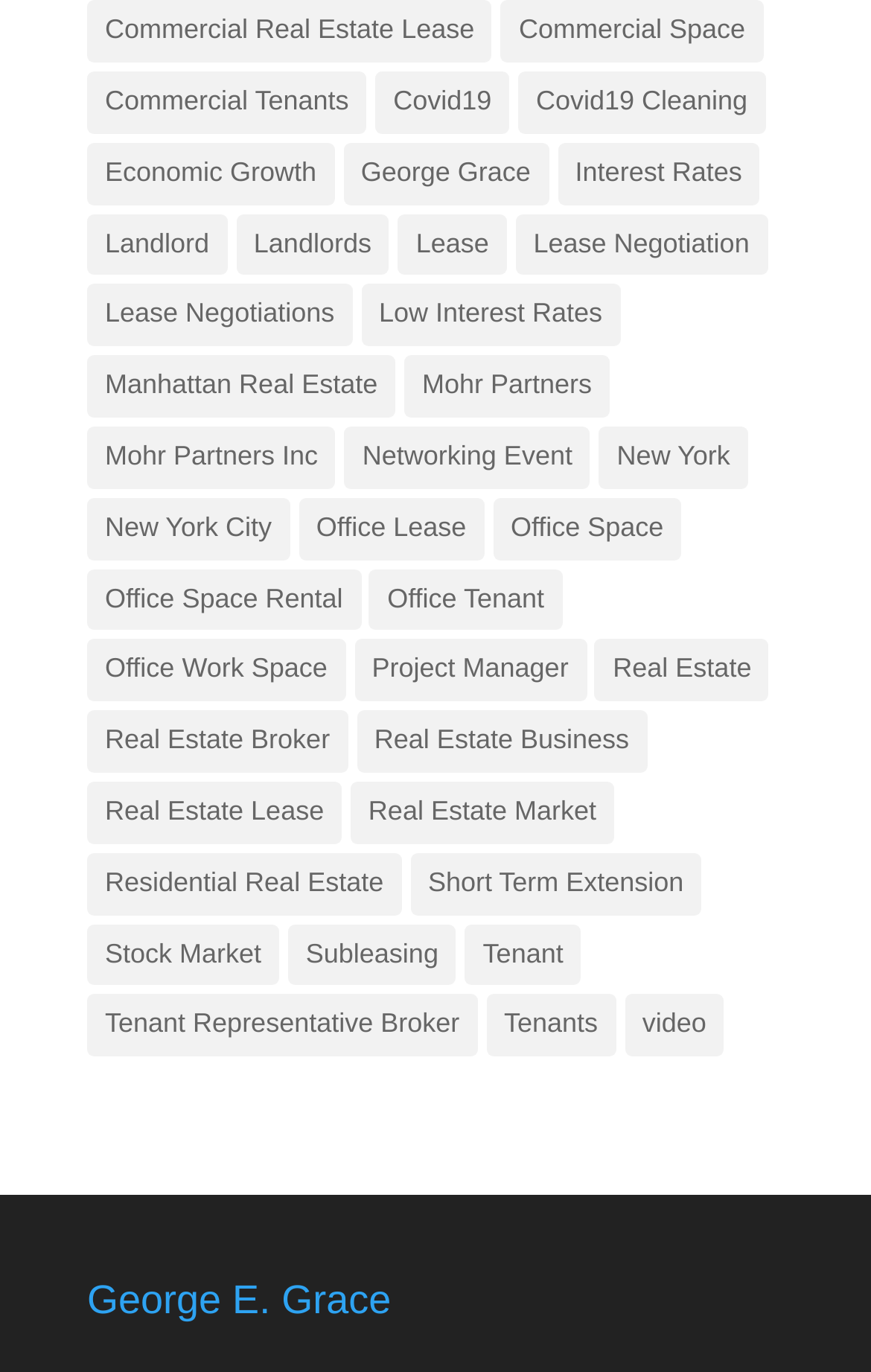Please pinpoint the bounding box coordinates for the region I should click to adhere to this instruction: "View George E. Grace".

[0.1, 0.932, 0.741, 0.978]